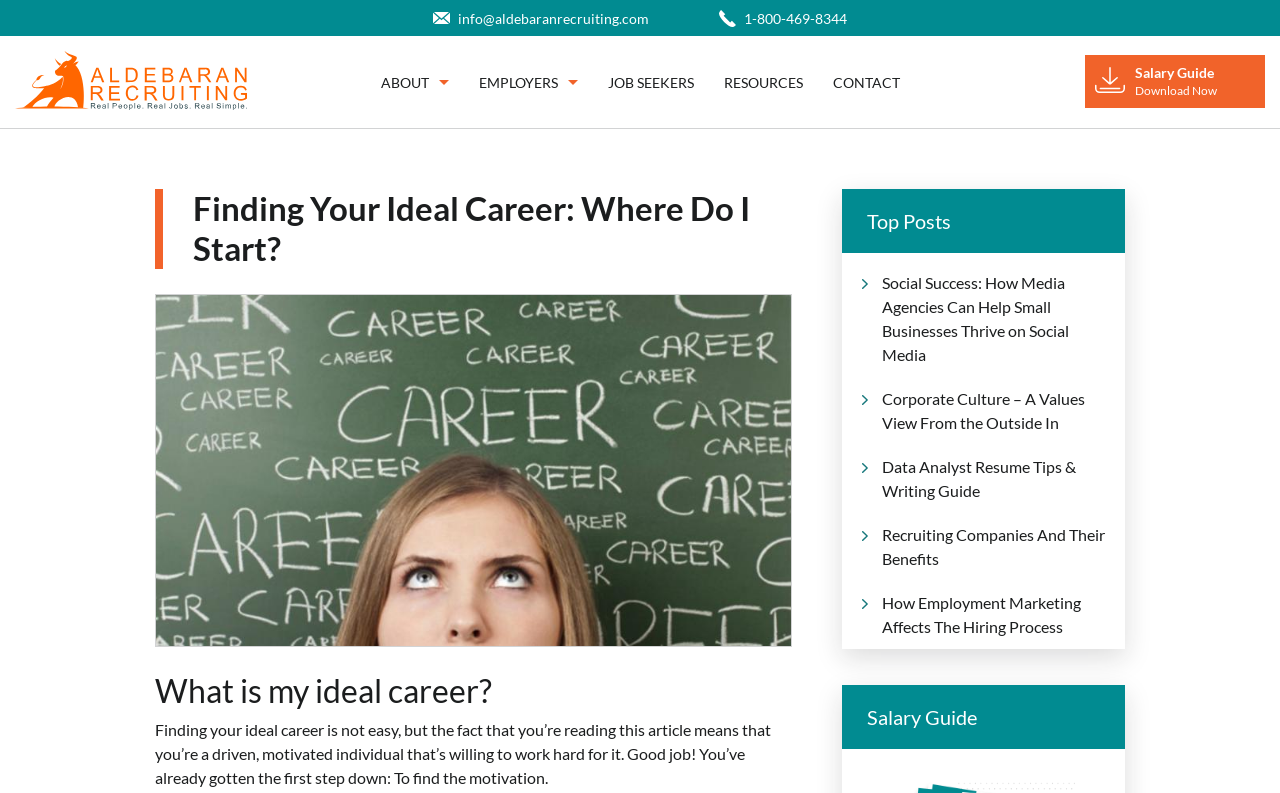Create a detailed narrative of the webpage’s visual and textual elements.

The webpage is about finding one's ideal career, with a focus on motivation and self-improvement. At the top, there are two contact links, "info@aldebaranrecruiting.com" and "1-800-469-8344", positioned side by side. Below them, there is a navigation menu with five links: "ABOUT", "EMPLOYERS", "JOB SEEKERS", "RESOURCES", and "CONTACT", arranged horizontally.

On the left side, there is a prominent heading "Finding Your Ideal Career: Where Do I Start?" followed by a subheading "What is my ideal career?" and a paragraph of text that discusses the importance of motivation in finding one's ideal career. 

To the right of the main content, there is a section with a heading "Top Posts" that lists five article links, including "Social Success: How Media Agencies Can Help Small Businesses Thrive on Social Media", "Corporate Culture – A Values View From the Outside In", and others. Below this section, there is another heading "Salary Guide" with a link to download a salary guide.

At the bottom right corner, there is a call-to-action link "Salary Guide Download Now" with a heading "Salary Guide" above it. There is also an image on the top left corner, but its content is not specified.